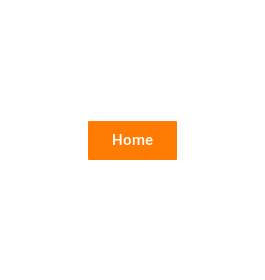Explain the details of the image you are viewing.

The image features a brightly colored button labeled "Home" in an inviting orange hue. This button is typically used for navigation, allowing users to effortlessly return to the homepage of a website. Its prominent placement and vibrant color make it an eye-catching element, encouraging users to click and explore further. This feature is essential for enhancing user experience by providing clear access to the main content and resources of the site.